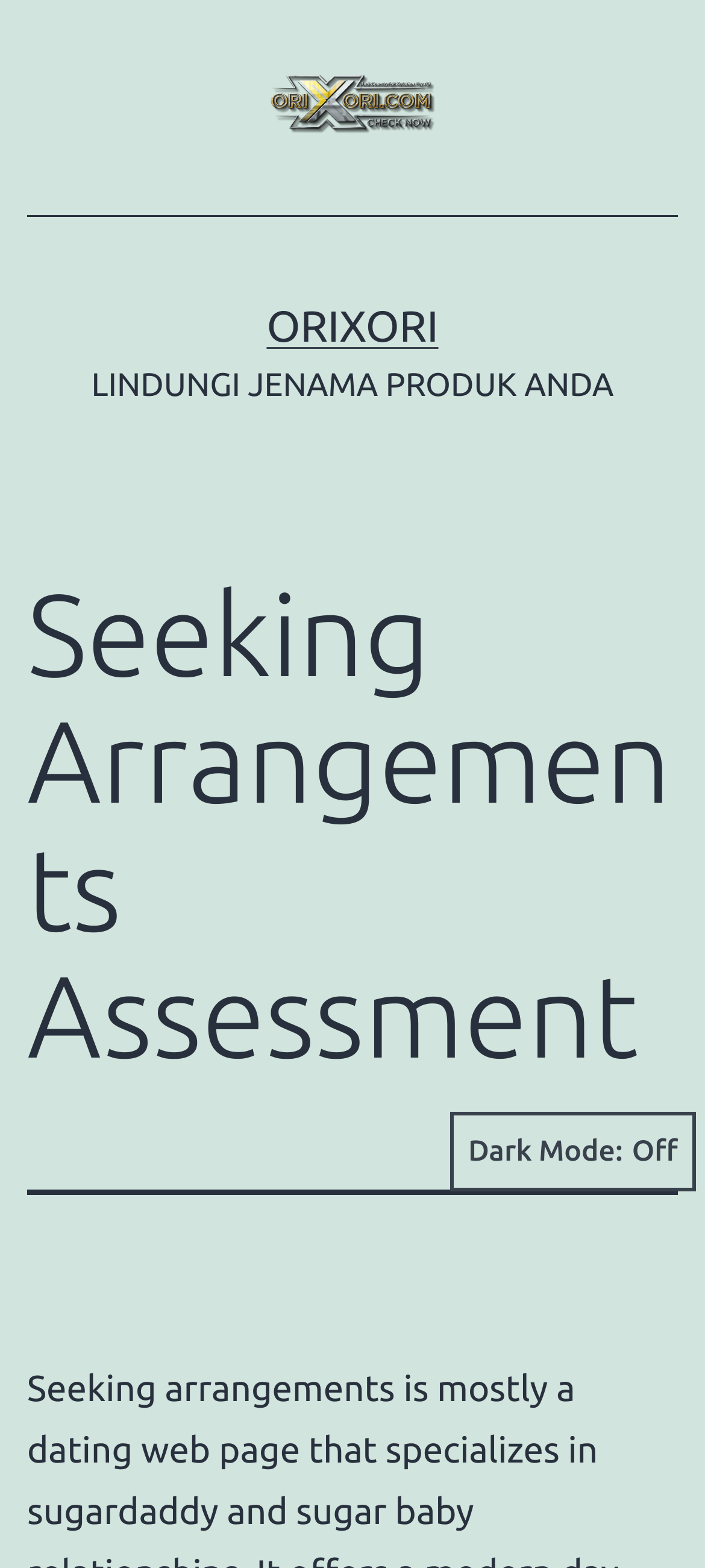Determine and generate the text content of the webpage's headline.

Seeking Arrangements Assessment